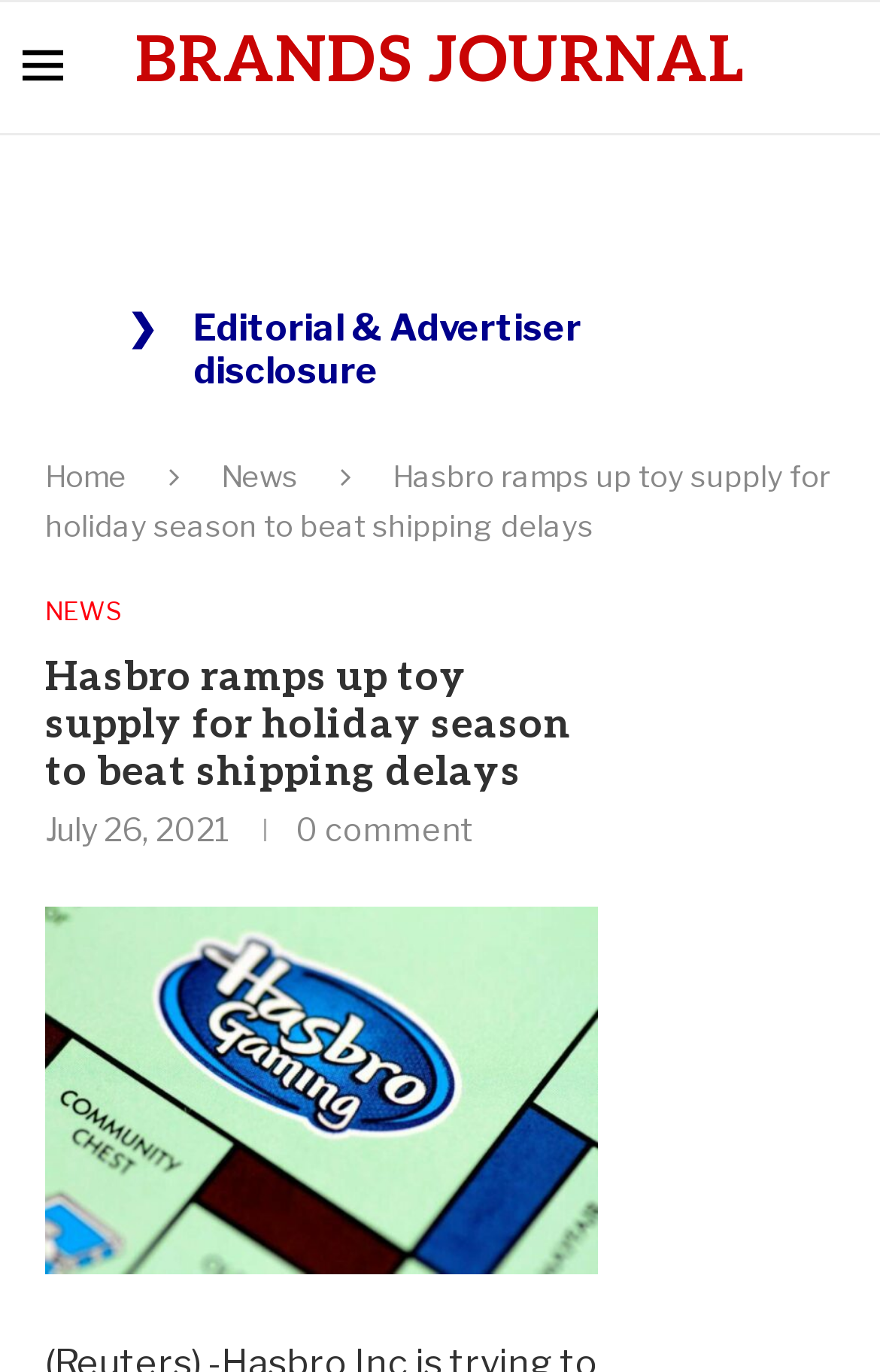Determine the bounding box coordinates of the UI element described by: "BRANDS JOURNAL".

[0.026, 0.018, 0.974, 0.072]